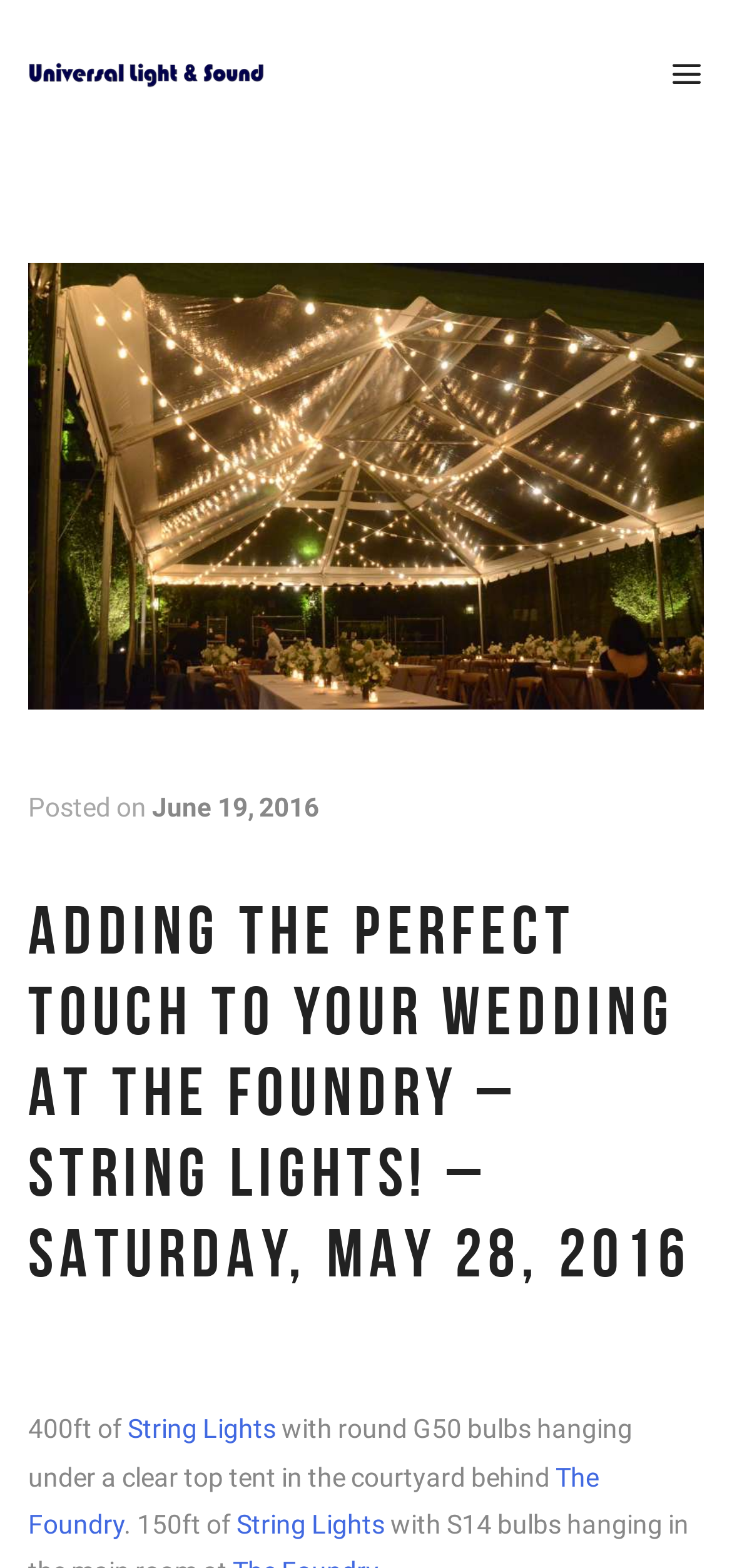Identify and extract the main heading of the webpage.

ADDING THE PERFECT TOUCH TO YOUR WEDDING AT THE FOUNDRY – STRING LIGHTS! – SATURDAY, MAY 28, 2016